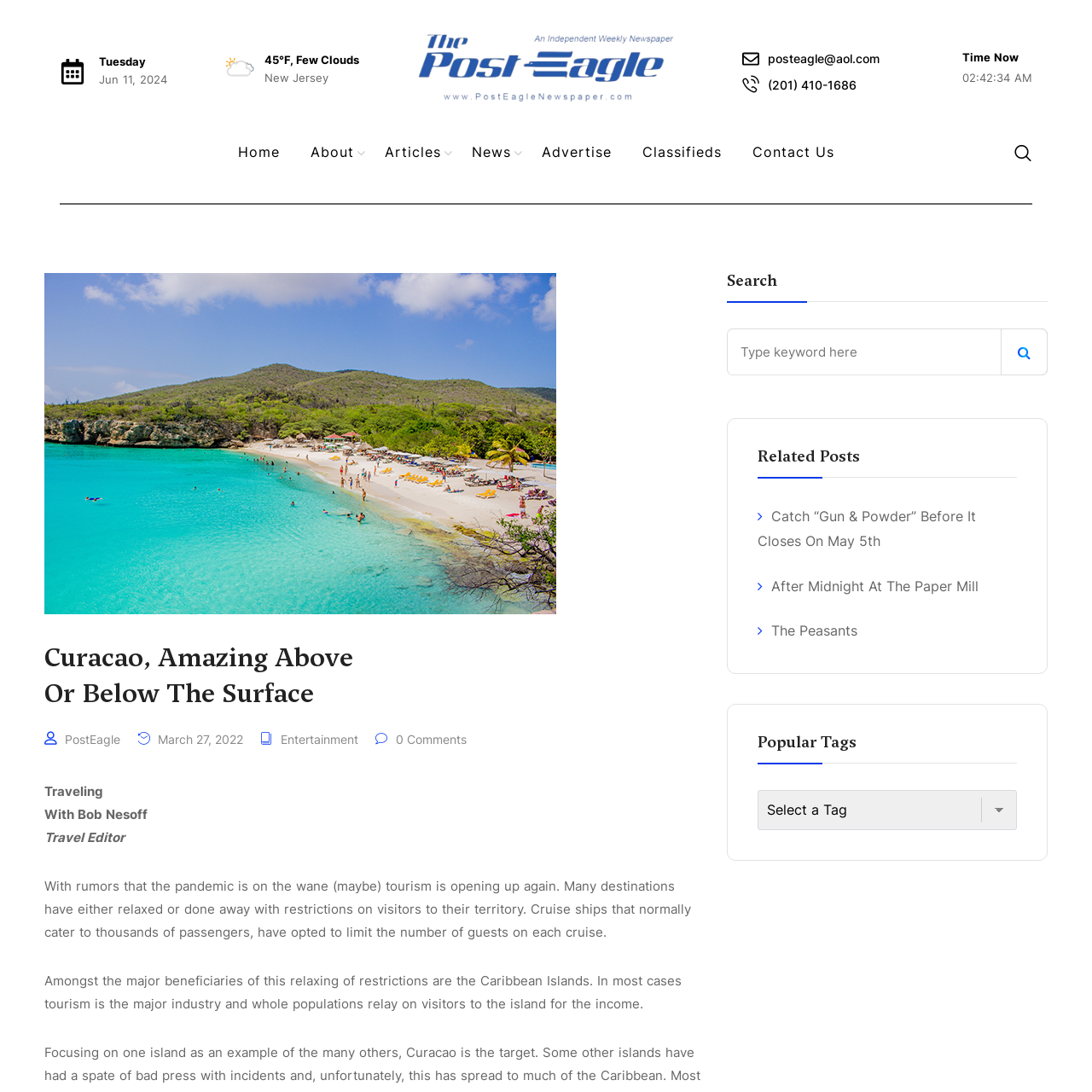Can you find the bounding box coordinates for the element to click on to achieve the instruction: "Read the article 'Curacao, Amazing Above Or Below The Surface'"?

[0.041, 0.586, 0.647, 0.652]